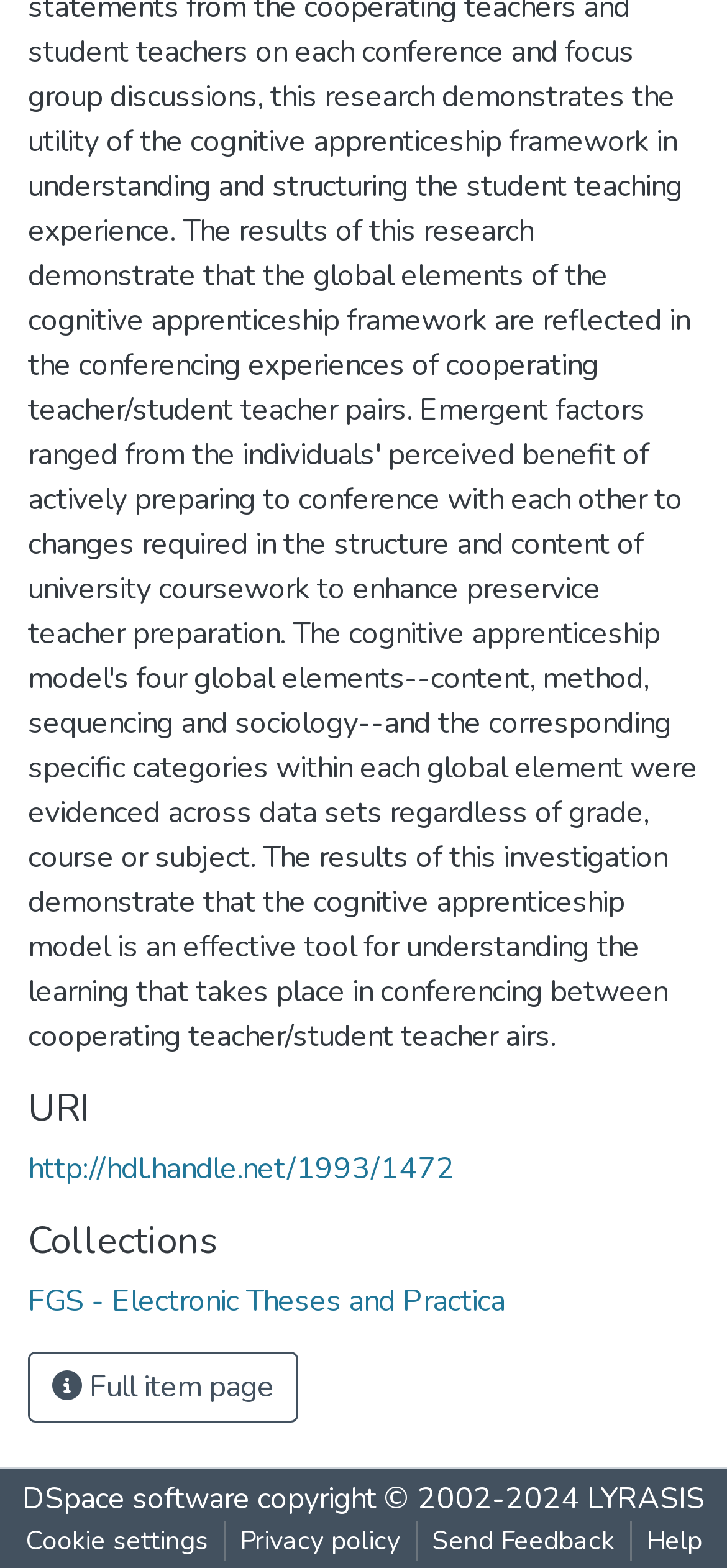Locate the bounding box of the user interface element based on this description: ""Terror" with Faked Up Evidence".

None